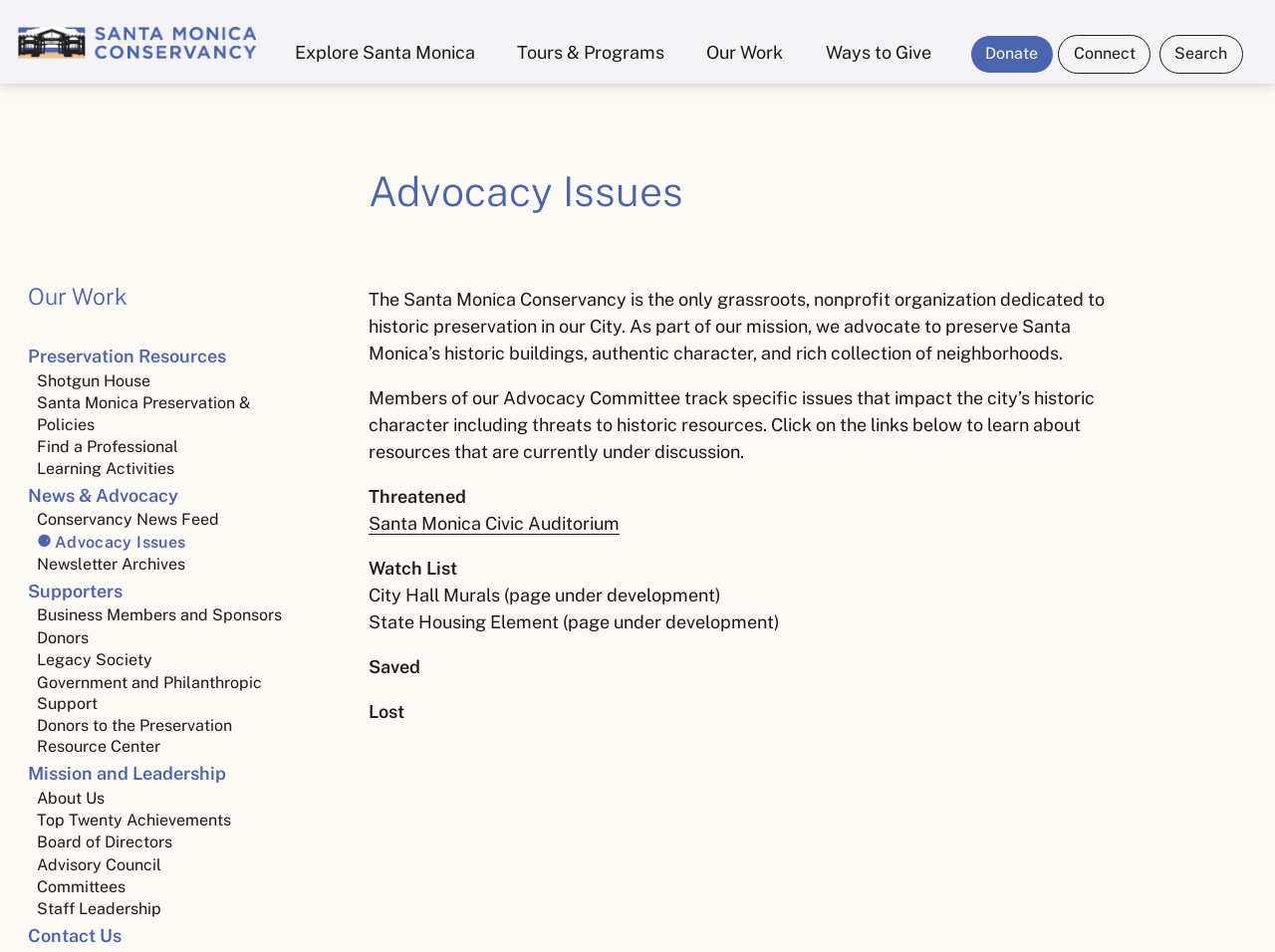Please provide a one-word or phrase answer to the question: 
What is the purpose of the 'Our Work' section?

Preservation Resources